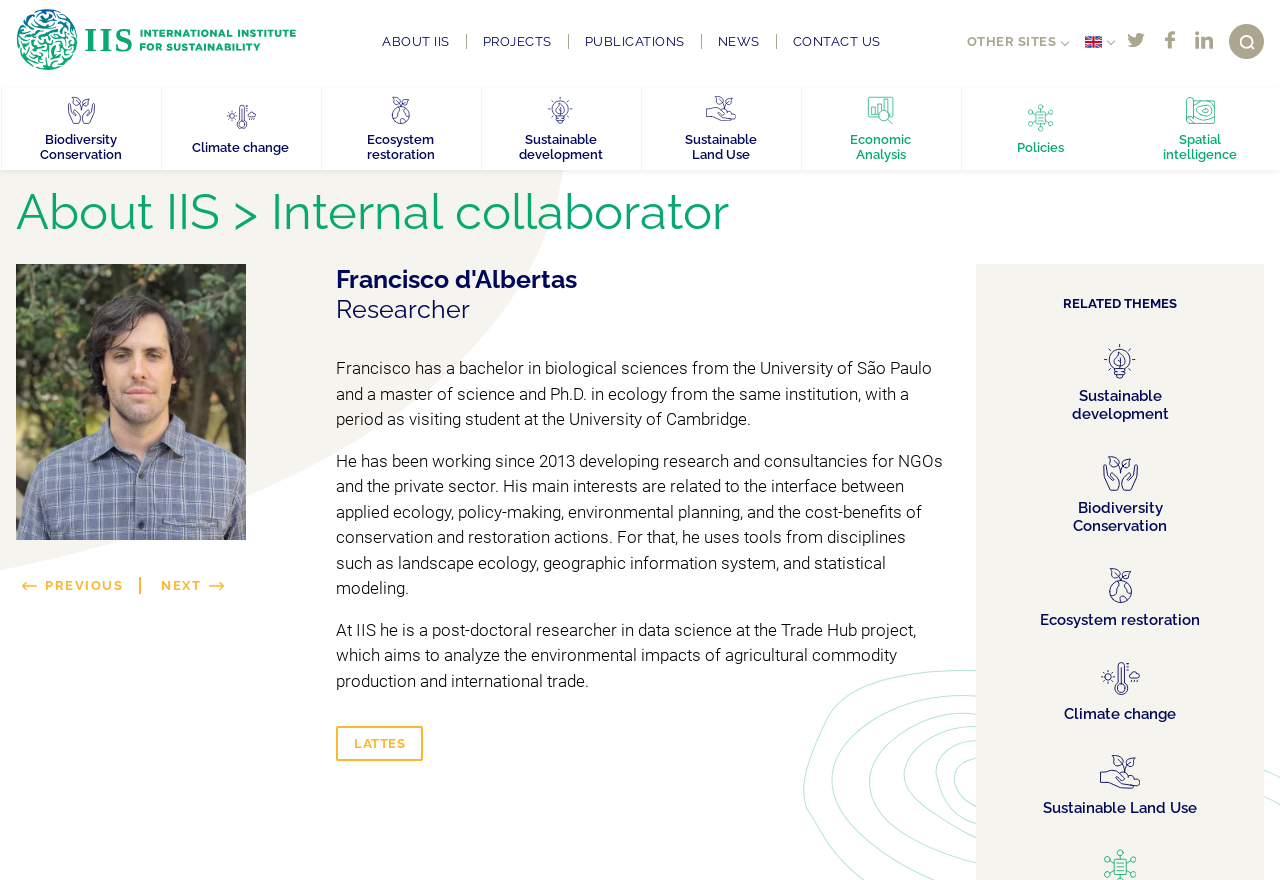Determine the bounding box coordinates of the area to click in order to meet this instruction: "View Biodiversity Conservation".

[0.002, 0.1, 0.124, 0.193]